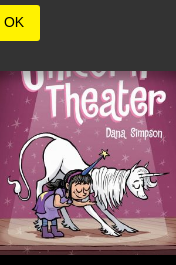What is the background of the scene?
Based on the visual details in the image, please answer the question thoroughly.

The caption describes the background as a stage-like setting illuminated with soft pink hues and sparkling stars, creating an enchanting atmosphere, which implies that the background is a stage-like setting.